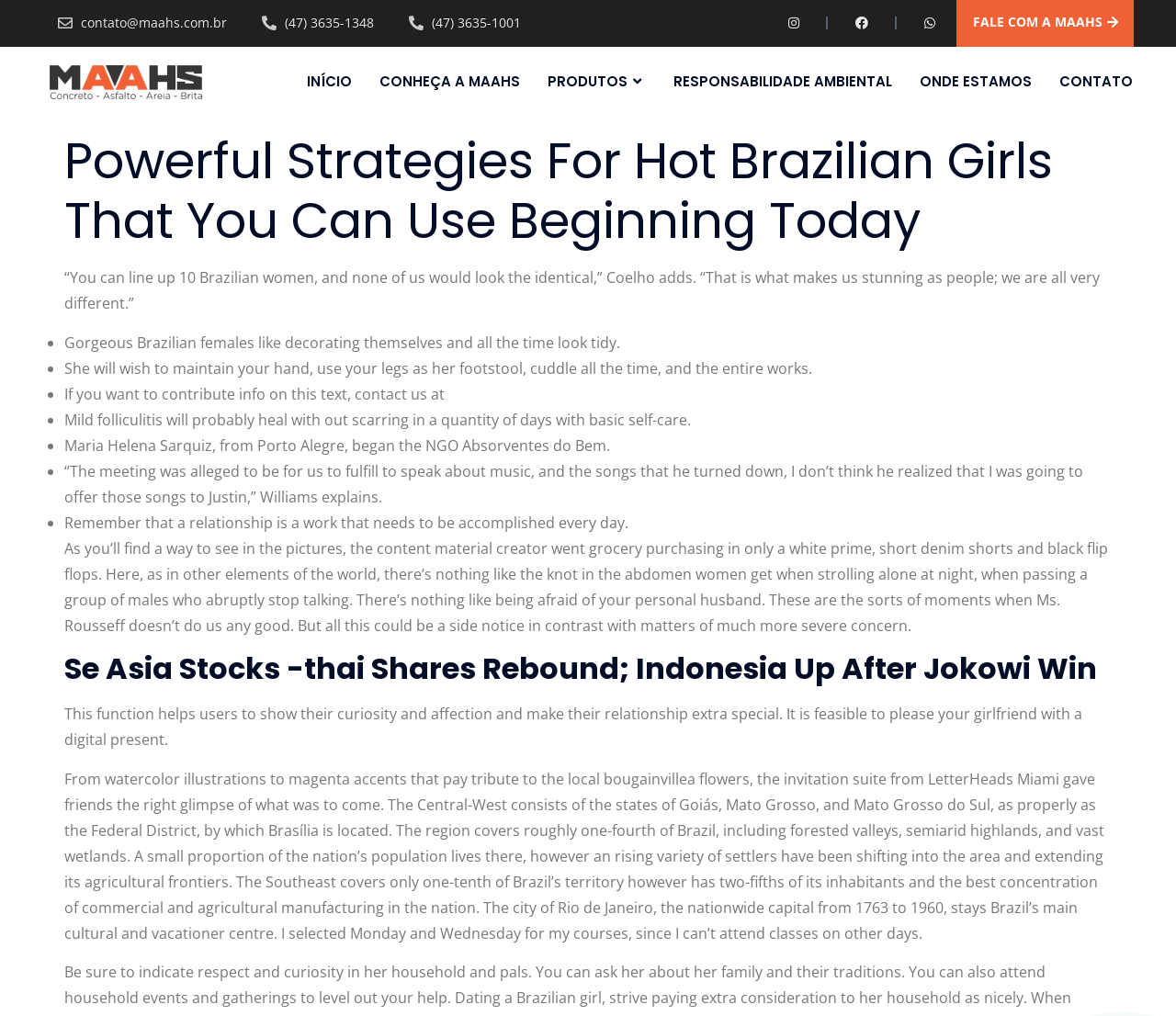Refer to the element description Fale com a Maahs and identify the corresponding bounding box in the screenshot. Format the coordinates as (top-left x, top-left y, bottom-right x, bottom-right y) with values in the range of 0 to 1.

[0.813, 0.0, 0.964, 0.046]